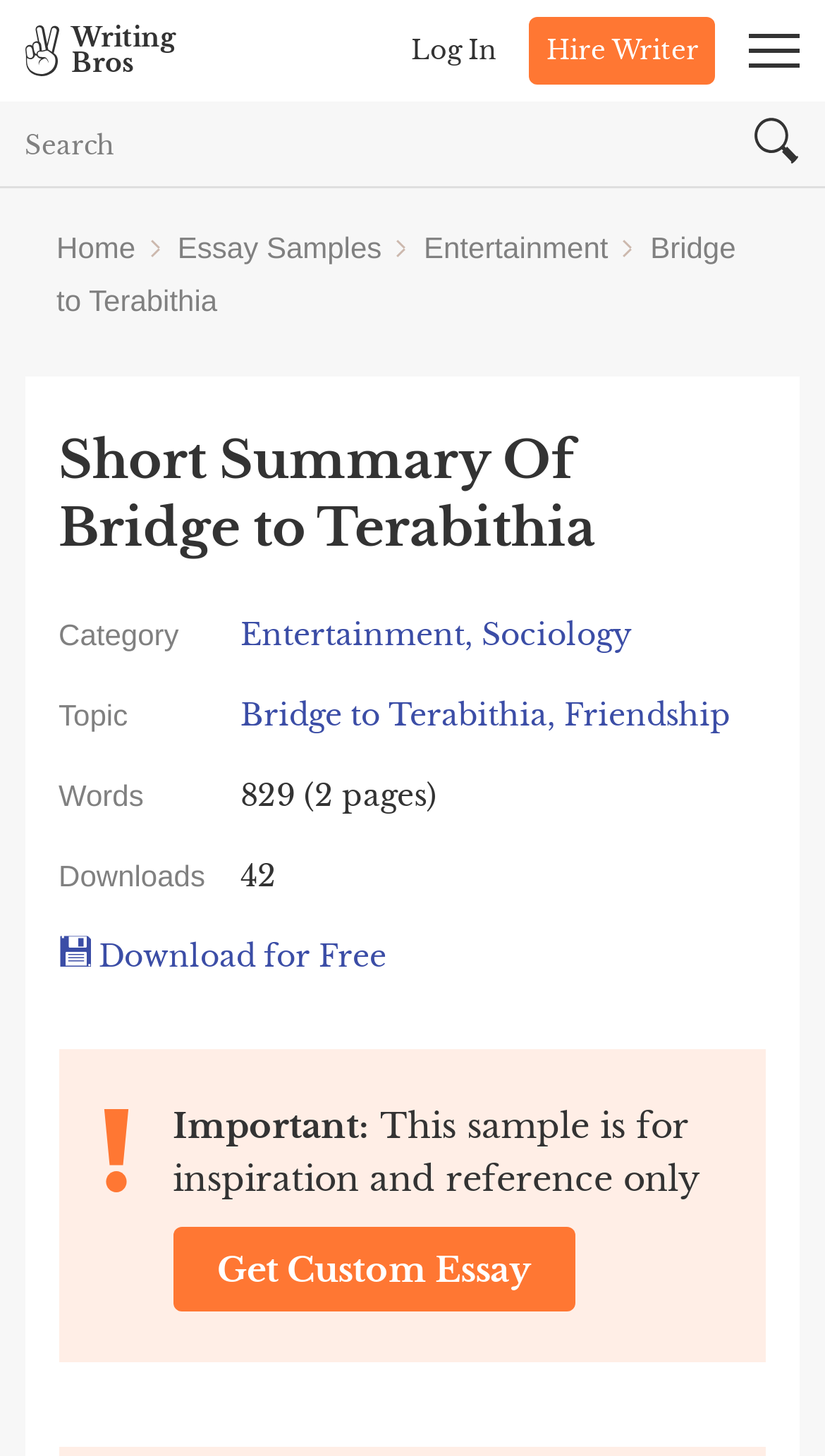Using the element description Let us help, predict the bounding box coordinates for the UI element. Provide the coordinates in (top-left x, top-left y, bottom-right x, bottom-right y) format with values ranging from 0 to 1.

None